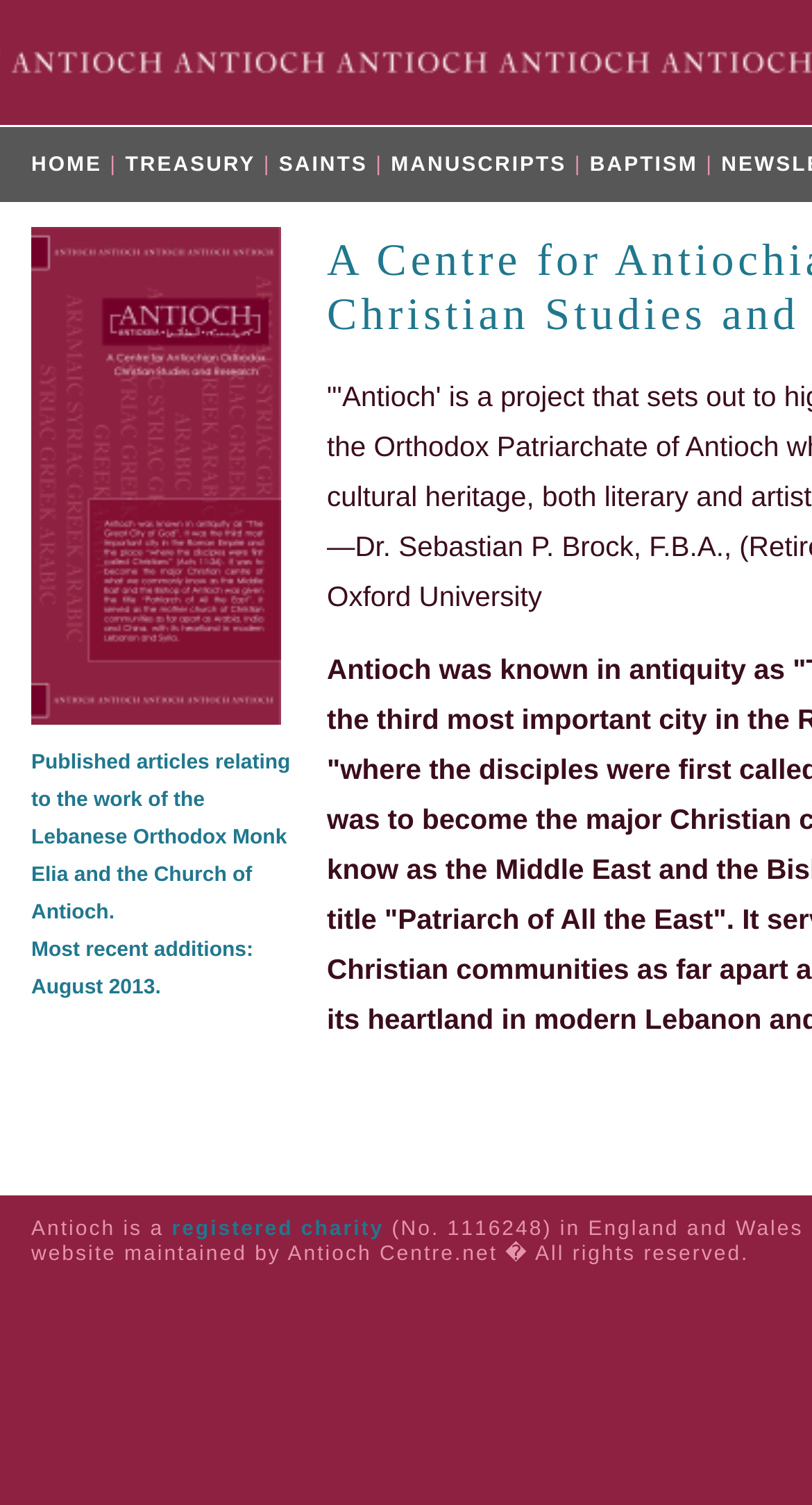Construct a comprehensive caption that outlines the webpage's structure and content.

The webpage is dedicated to Antioch, a centre for Antiochian Orthodox Christian Studies and Research. At the top, there is a navigation menu with six links: "HOME", "TREASURY", "SAINTS", "MANUSCRIPTS", and "BAPTISM", separated by a vertical line. 

Below the navigation menu, there is a section that takes up most of the page. On the left side of this section, there is an image of the front of a brochure. To the right of the image, there is a paragraph of text describing published articles related to the work of the Lebanese Orthodox Monk Elia and the Church of Antioch, with the most recent additions being in August 2013. This text is also a clickable link.

At the bottom of the page, there is a footer section. On the left side, there is a link to a registered charity. On the right side, there is a copyright notice stating that the website is maintained by Antioch Centre.net and all rights are reserved.